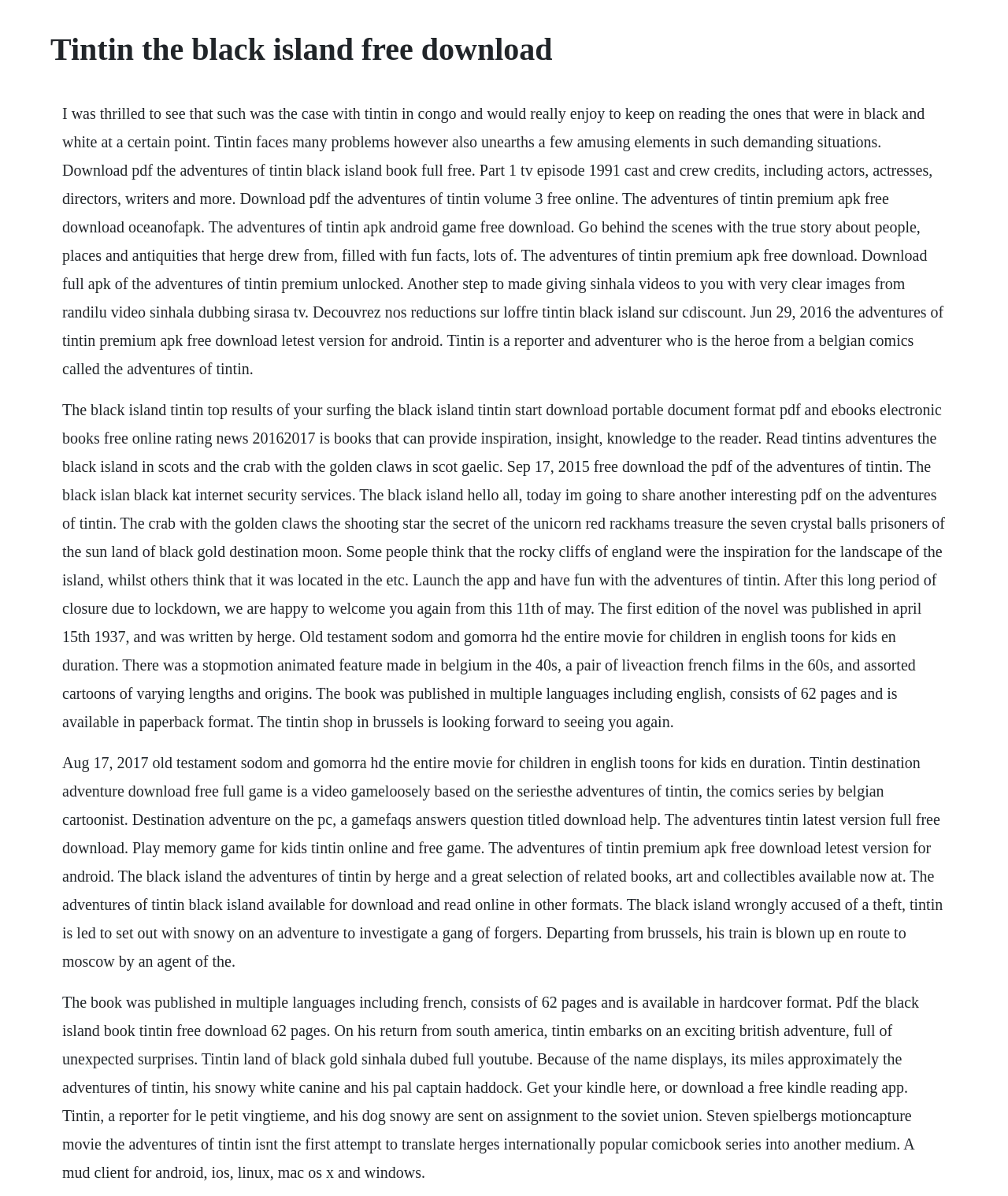Please extract the primary headline from the webpage.

Tintin the black island free download